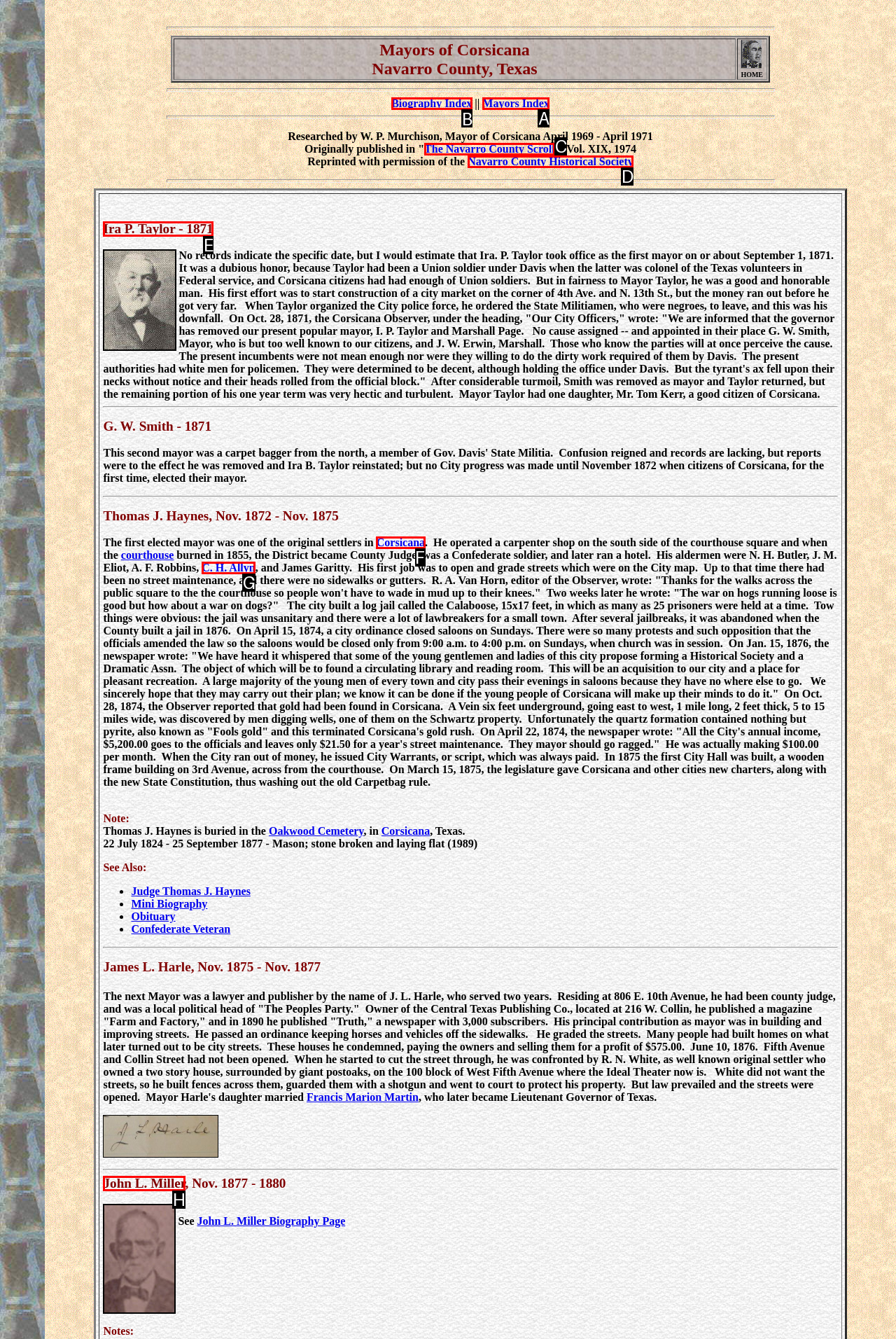Decide which letter you need to select to fulfill the task: Click on the link 'Biography Index'
Answer with the letter that matches the correct option directly.

B